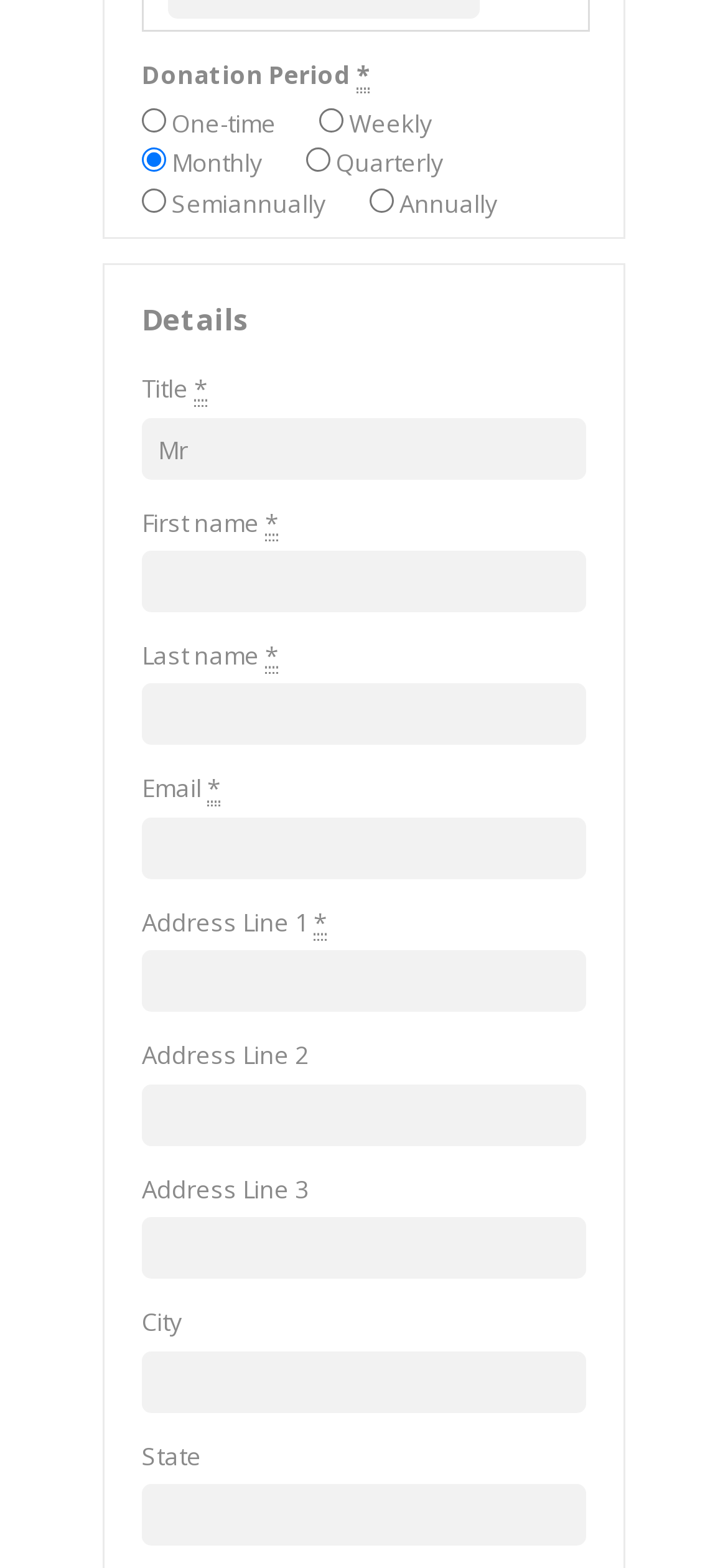Bounding box coordinates should be provided in the format (top-left x, top-left y, bottom-right x, bottom-right y) with all values between 0 and 1. Identify the bounding box for this UI element: parent_node: City name="city"

[0.195, 0.861, 0.805, 0.901]